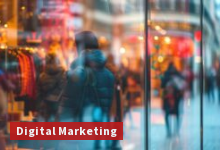What is the dominant color of the text? Analyze the screenshot and reply with just one word or a short phrase.

Red